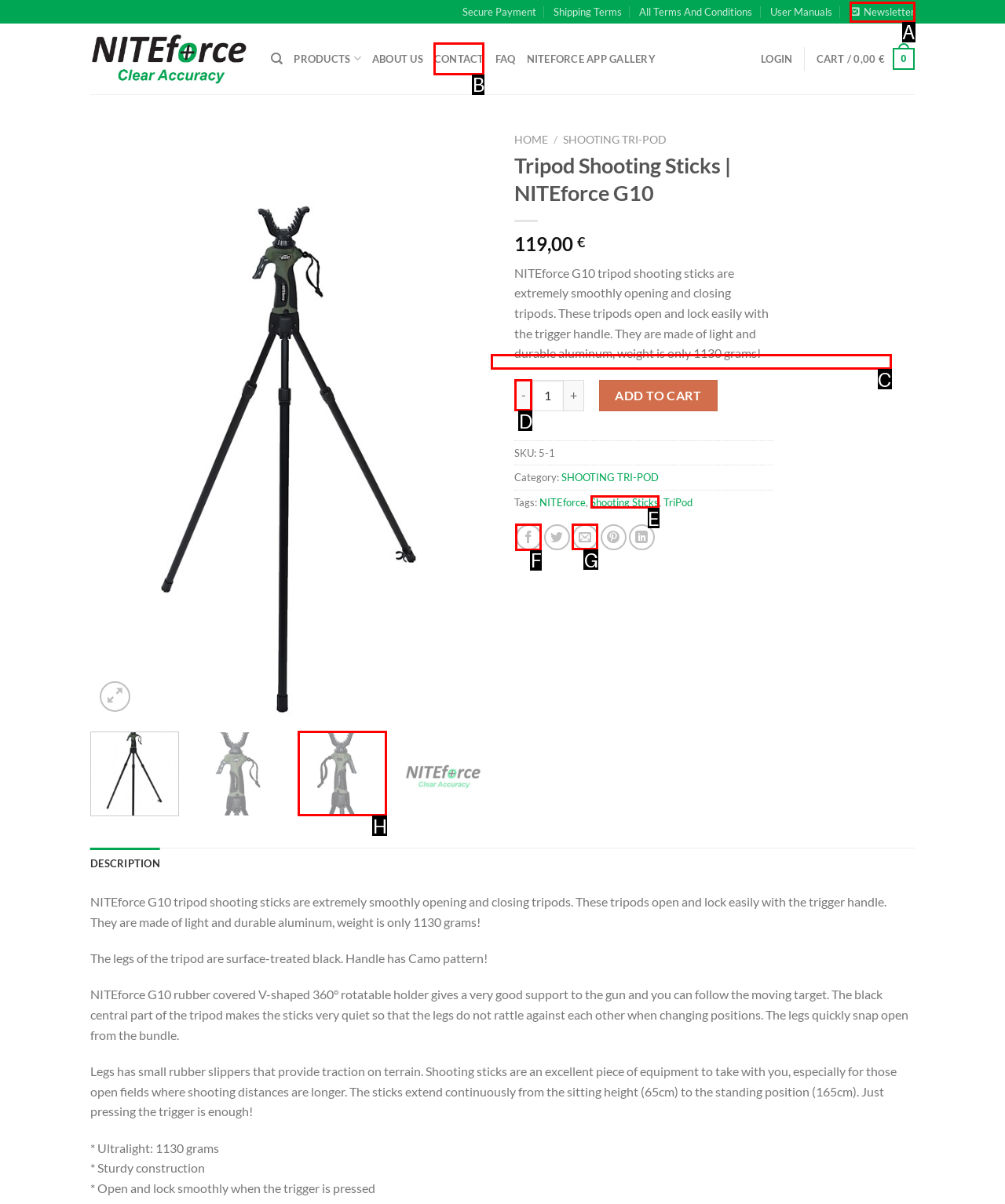Identify the correct choice to execute this task: Share on Facebook
Respond with the letter corresponding to the right option from the available choices.

F